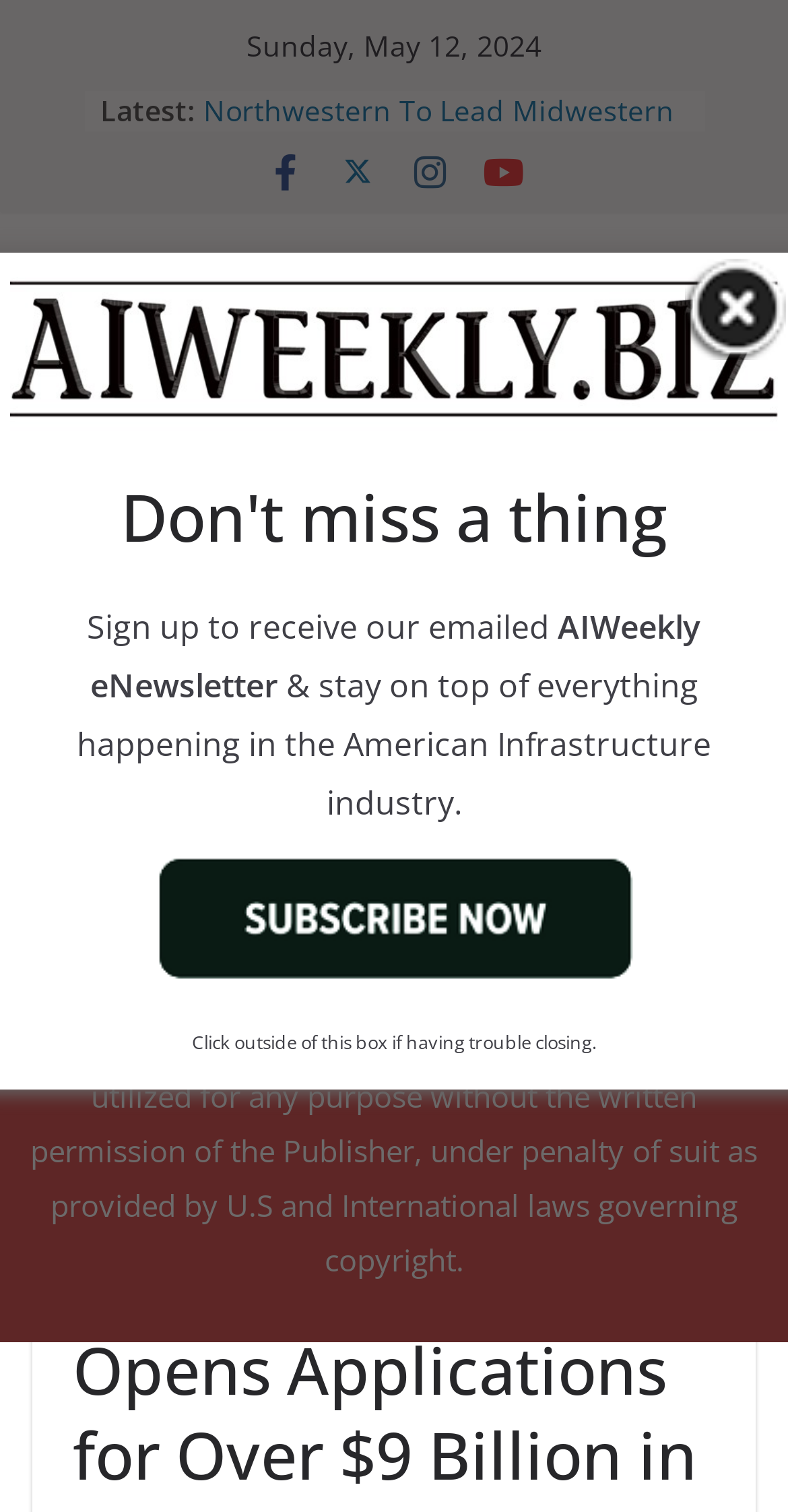Specify the bounding box coordinates of the region I need to click to perform the following instruction: "Click on 'Providing Flood Control to Urban Streams'". The coordinates must be four float numbers in the range of 0 to 1, i.e., [left, top, right, bottom].

[0.258, 0.114, 0.819, 0.166]